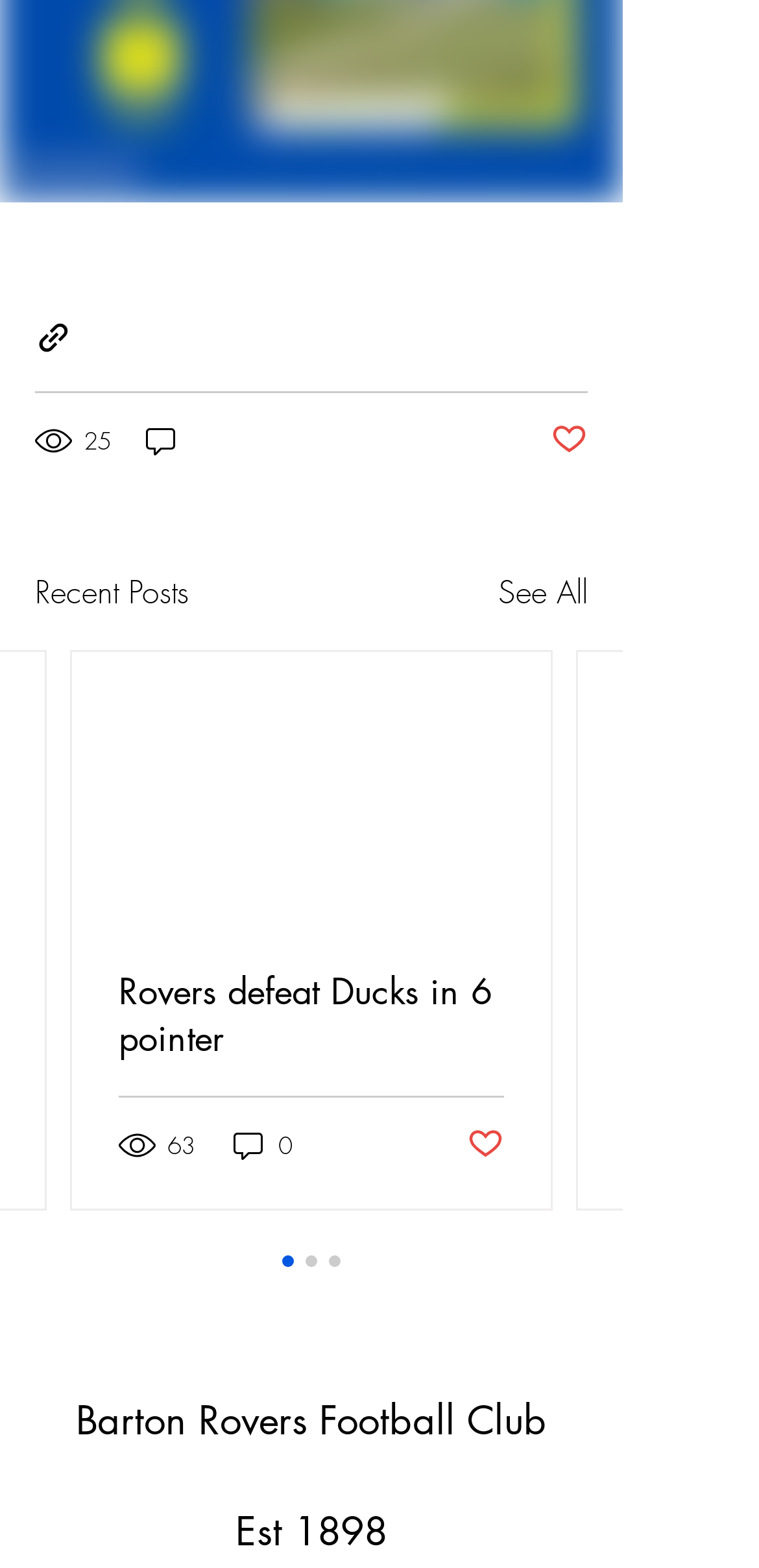Determine the bounding box of the UI component based on this description: "aria-label="Share via link"". The bounding box coordinates should be four float values between 0 and 1, i.e., [left, top, right, bottom].

[0.046, 0.204, 0.095, 0.227]